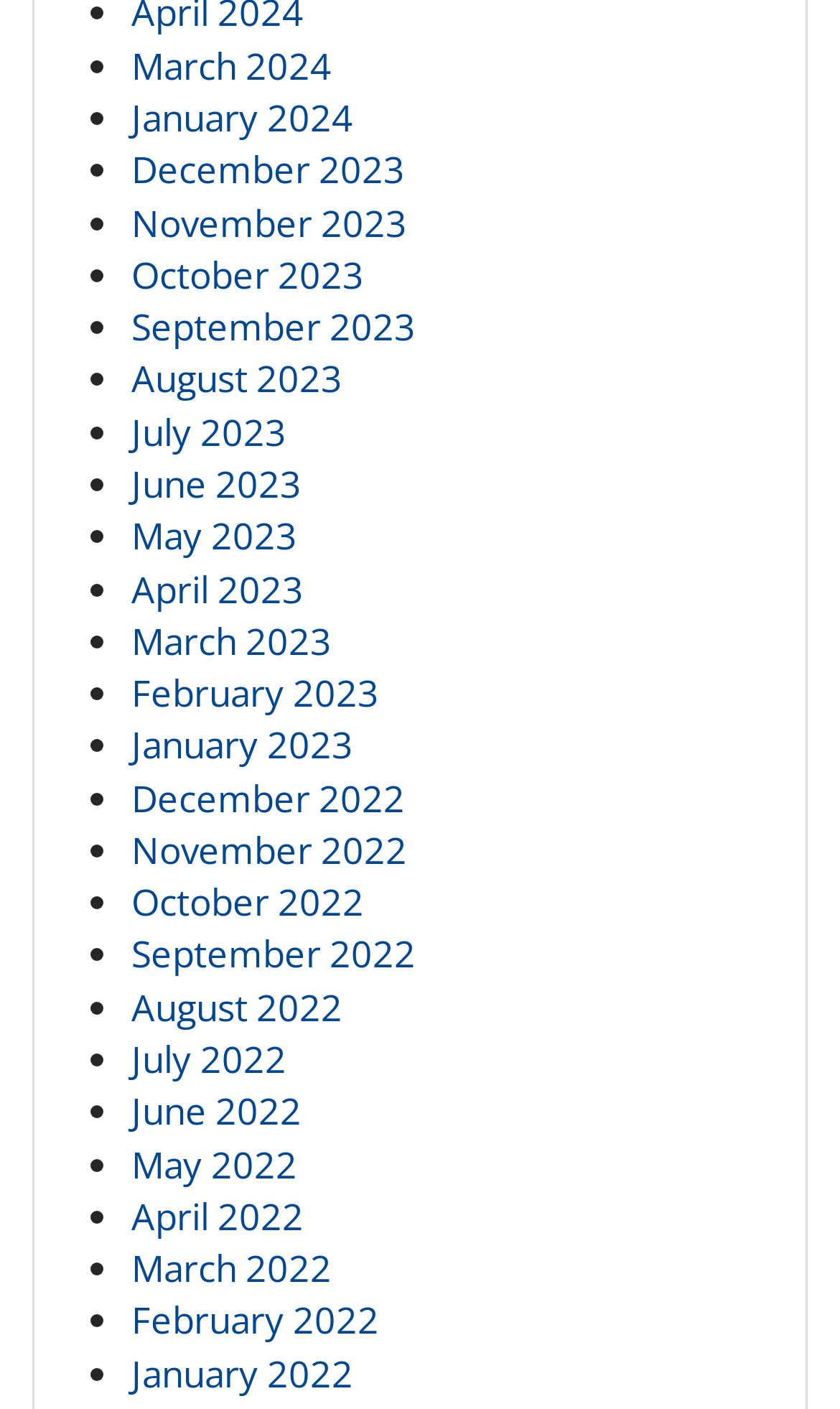What is the earliest month listed?
Answer with a single word or phrase by referring to the visual content.

January 2022